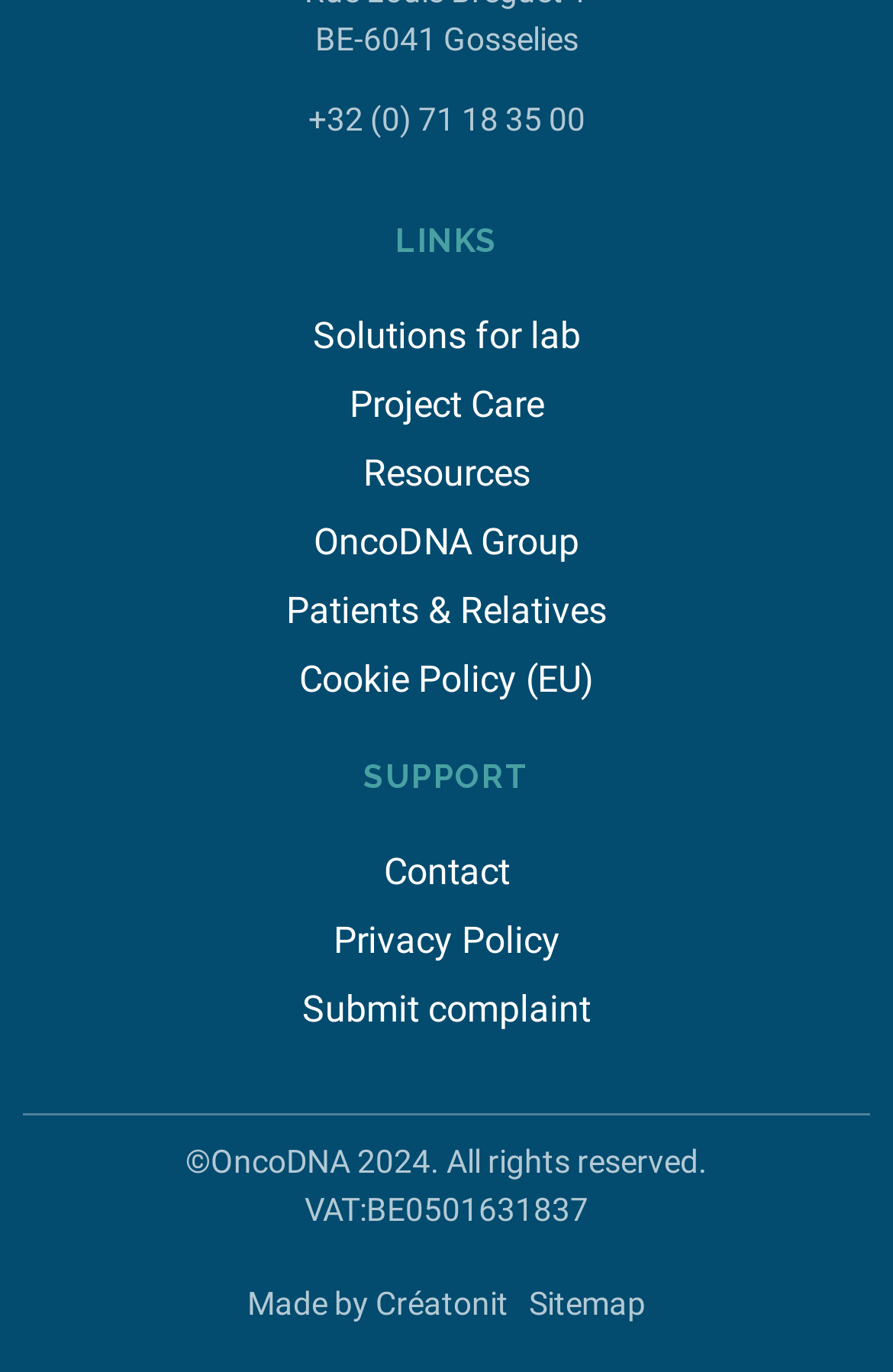Please locate the bounding box coordinates of the element's region that needs to be clicked to follow the instruction: "Search for something". The bounding box coordinates should be provided as four float numbers between 0 and 1, i.e., [left, top, right, bottom].

None